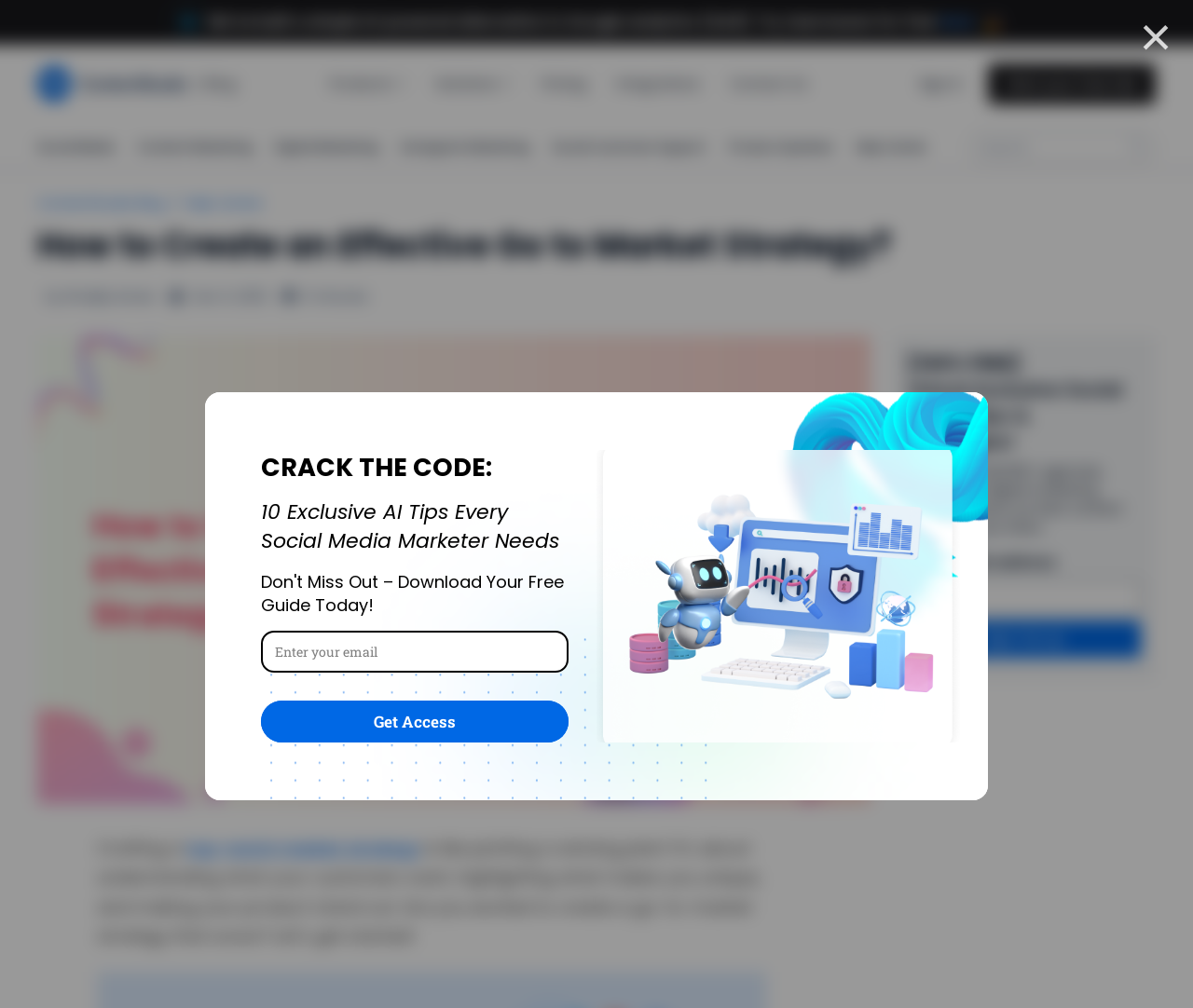What is the purpose of the 'Search...' textbox?
Answer the question in a detailed and comprehensive manner.

The 'Search...' textbox is likely used to search for content on the website, allowing users to find specific topics or articles.